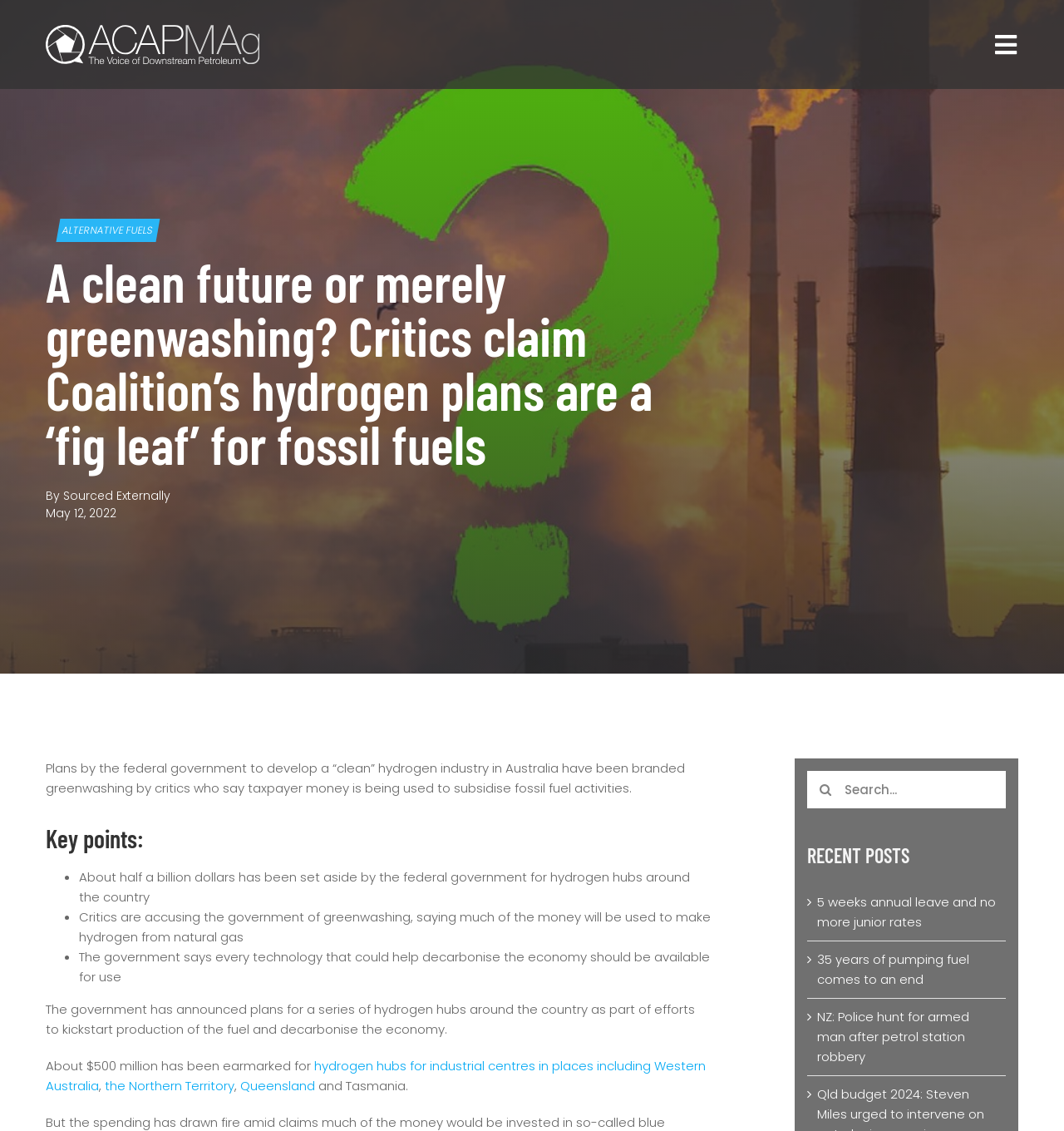Can you find and provide the main heading text of this webpage?

A clean future or merely greenwashing? Critics claim Coalition’s hydrogen plans are a ‘fig leaf’ for fossil fuels